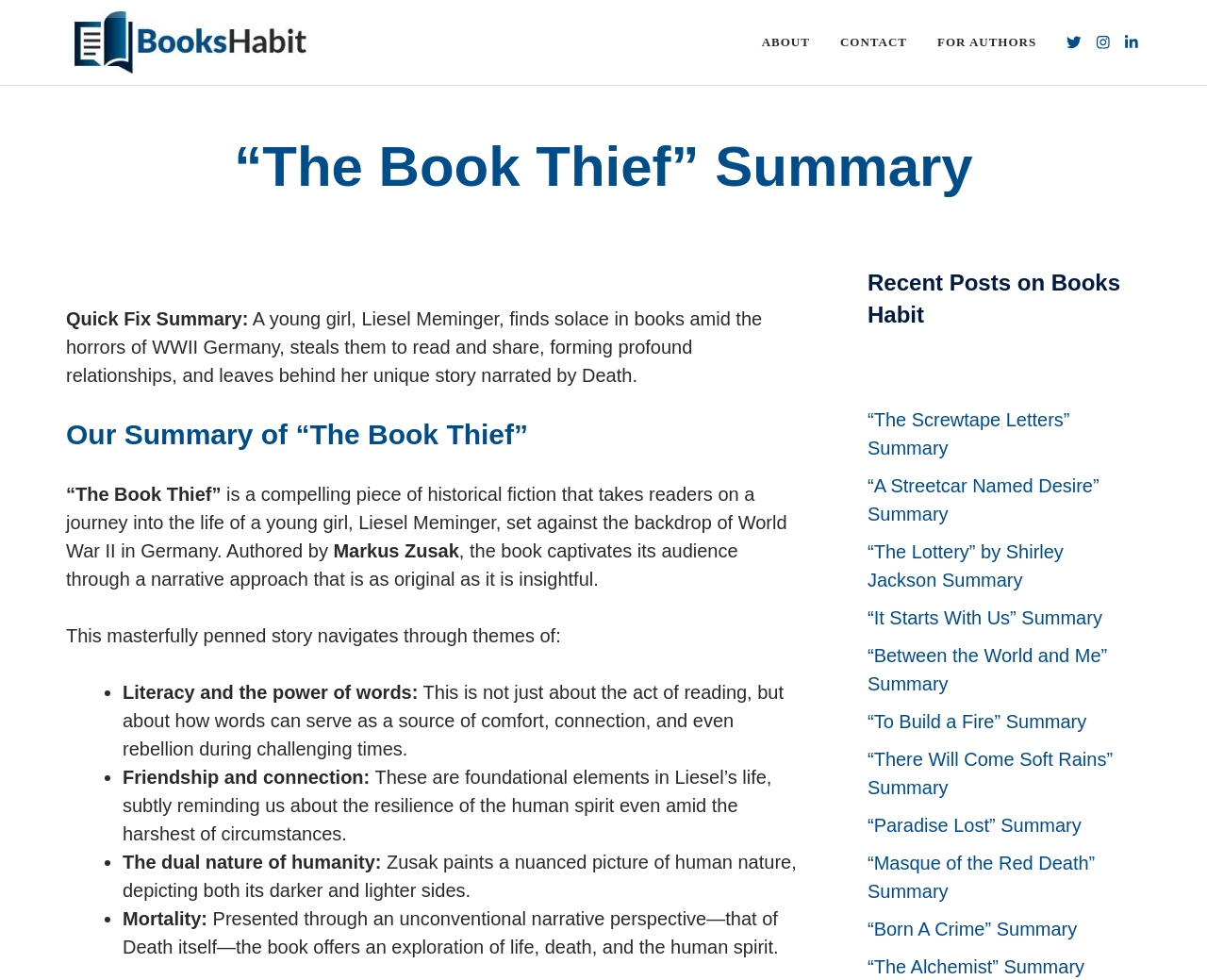Give a one-word or phrase response to the following question: What is the name of the book being summarized?

The Book Thief